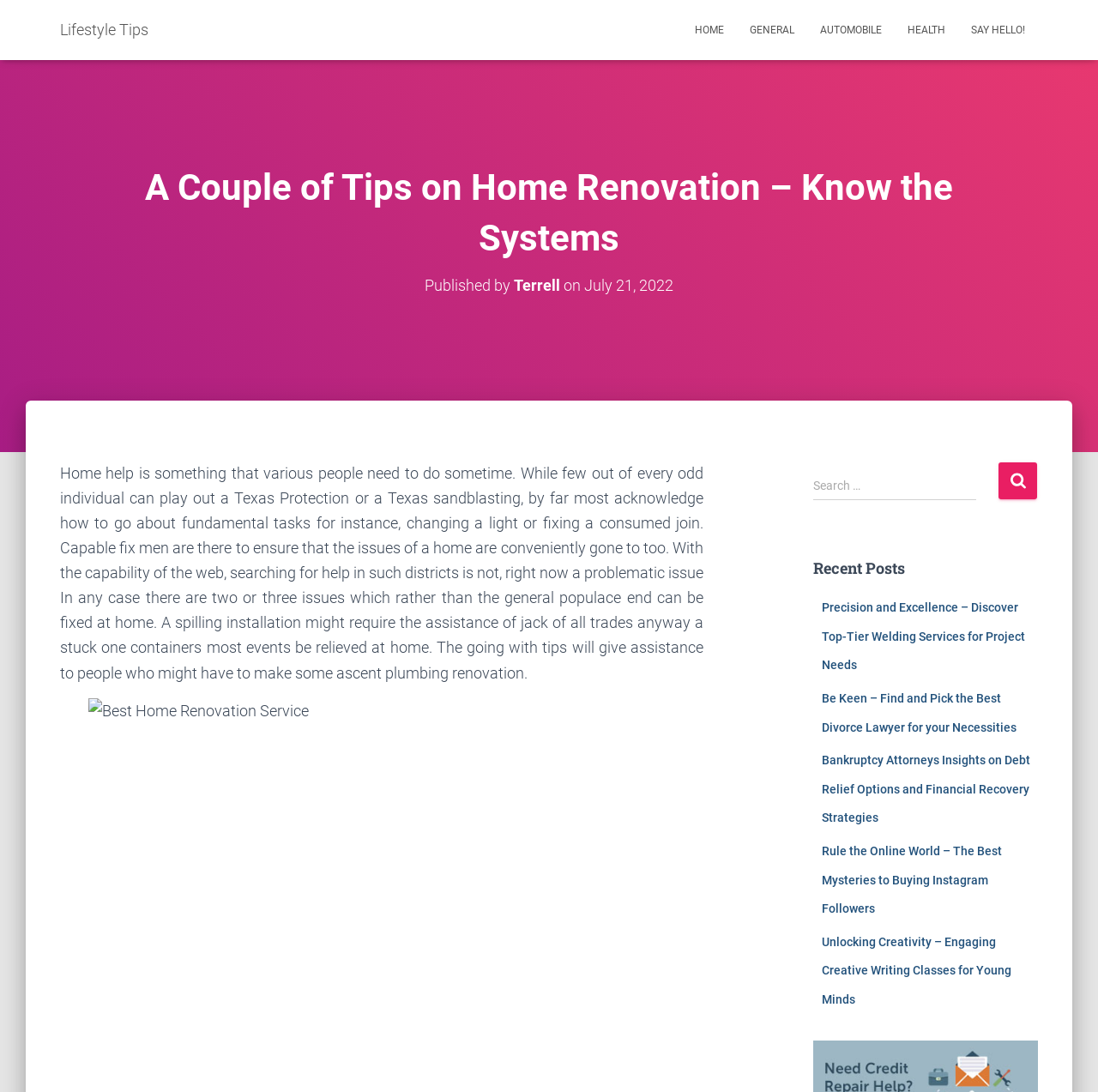Provide a brief response to the question below using one word or phrase:
What is the author of the article?

Terrell